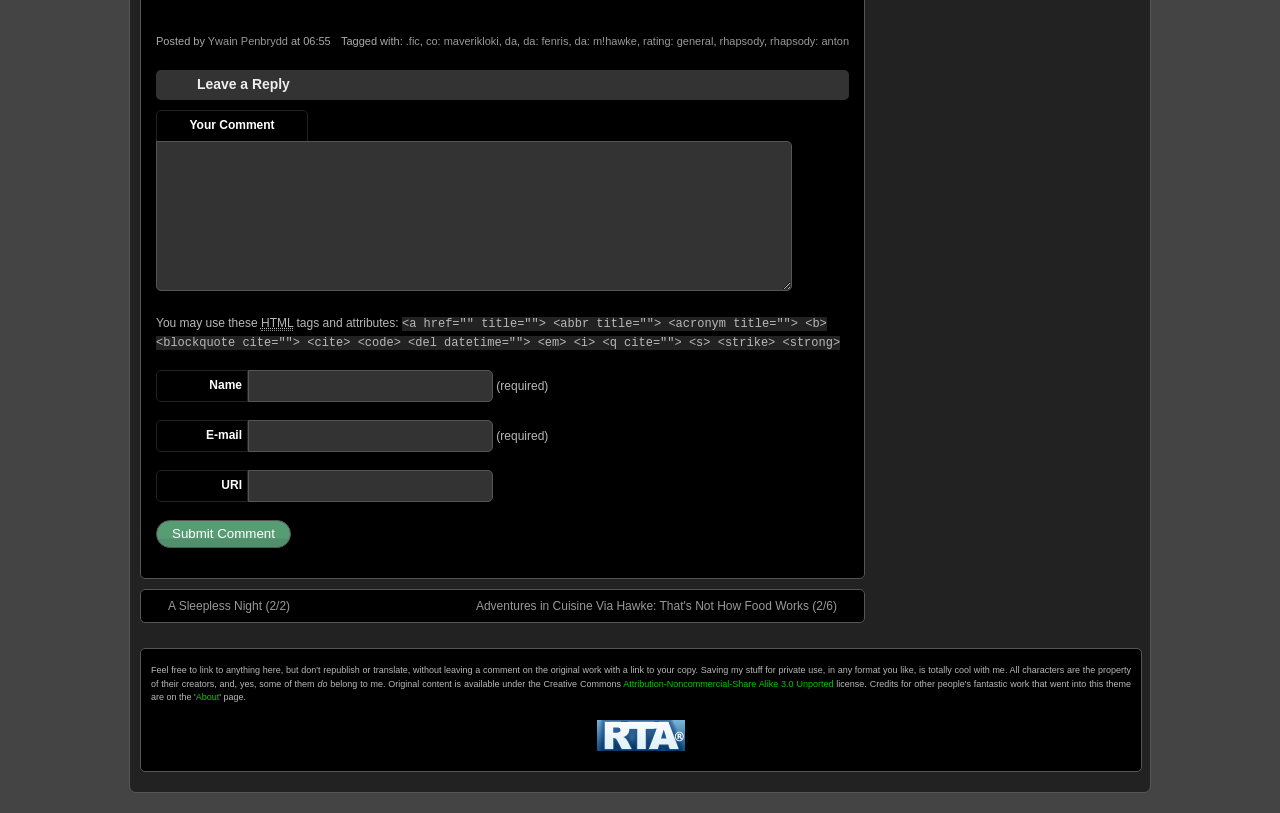From the image, can you give a detailed response to the question below:
What is the title of the first link in the LayoutTable?

The first link in the LayoutTable is located in the first LayoutTableCell and has the text 'A Sleepless Night (2/2)'.